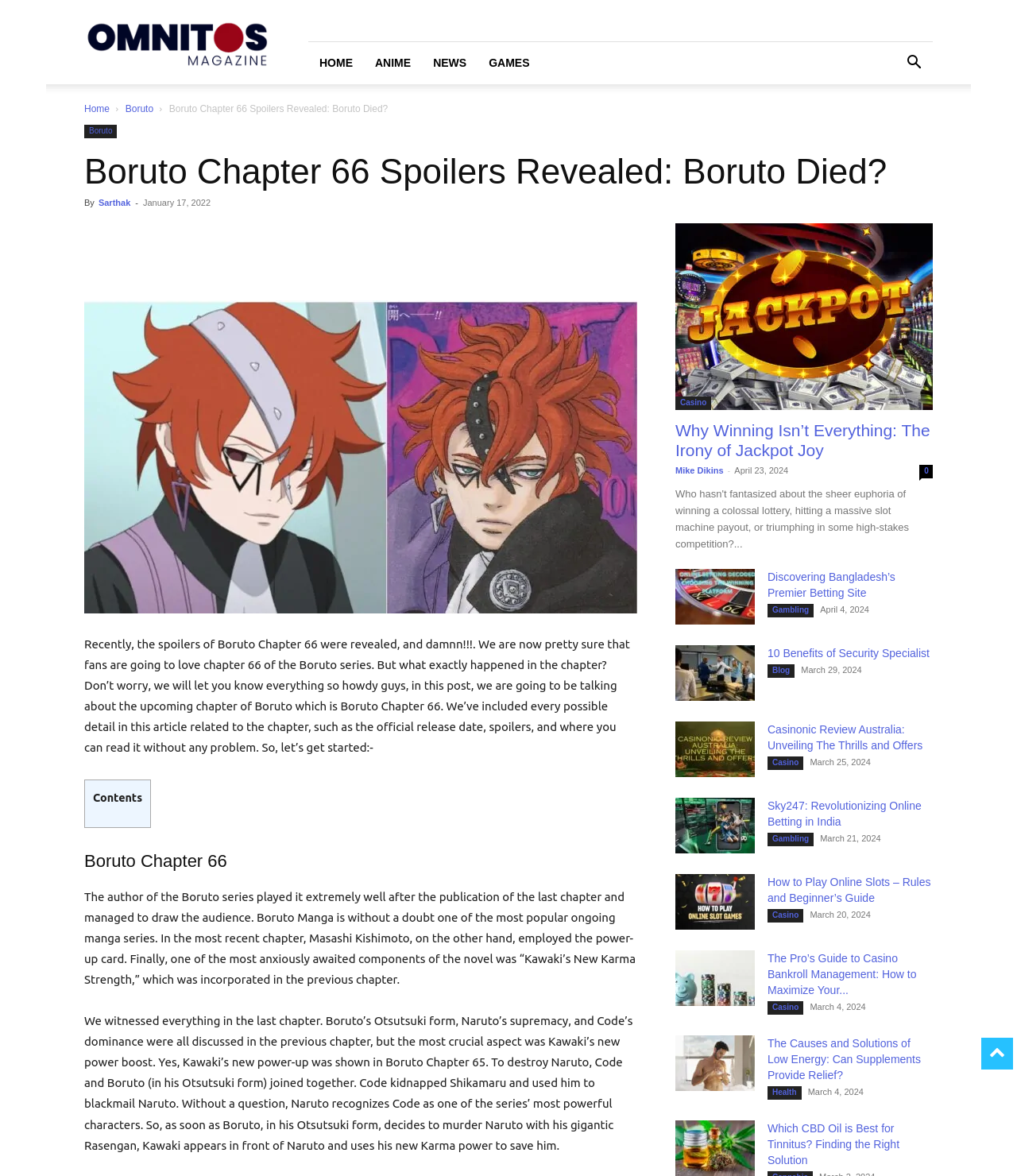Extract the bounding box coordinates for the UI element described as: "Discovering Bangladesh’s Premier Betting Site".

[0.755, 0.485, 0.88, 0.509]